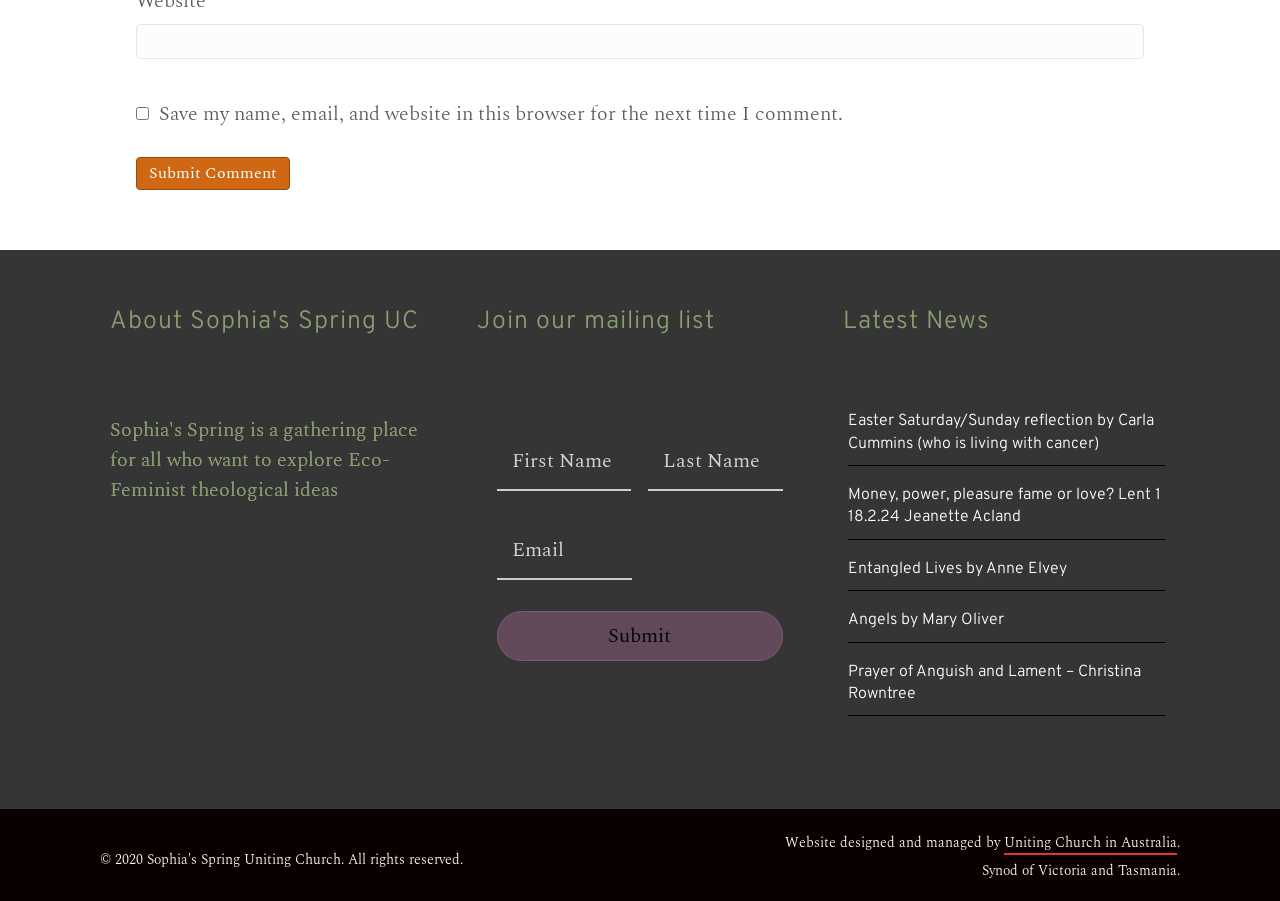Please specify the bounding box coordinates for the clickable region that will help you carry out the instruction: "Enter website".

[0.106, 0.027, 0.894, 0.065]